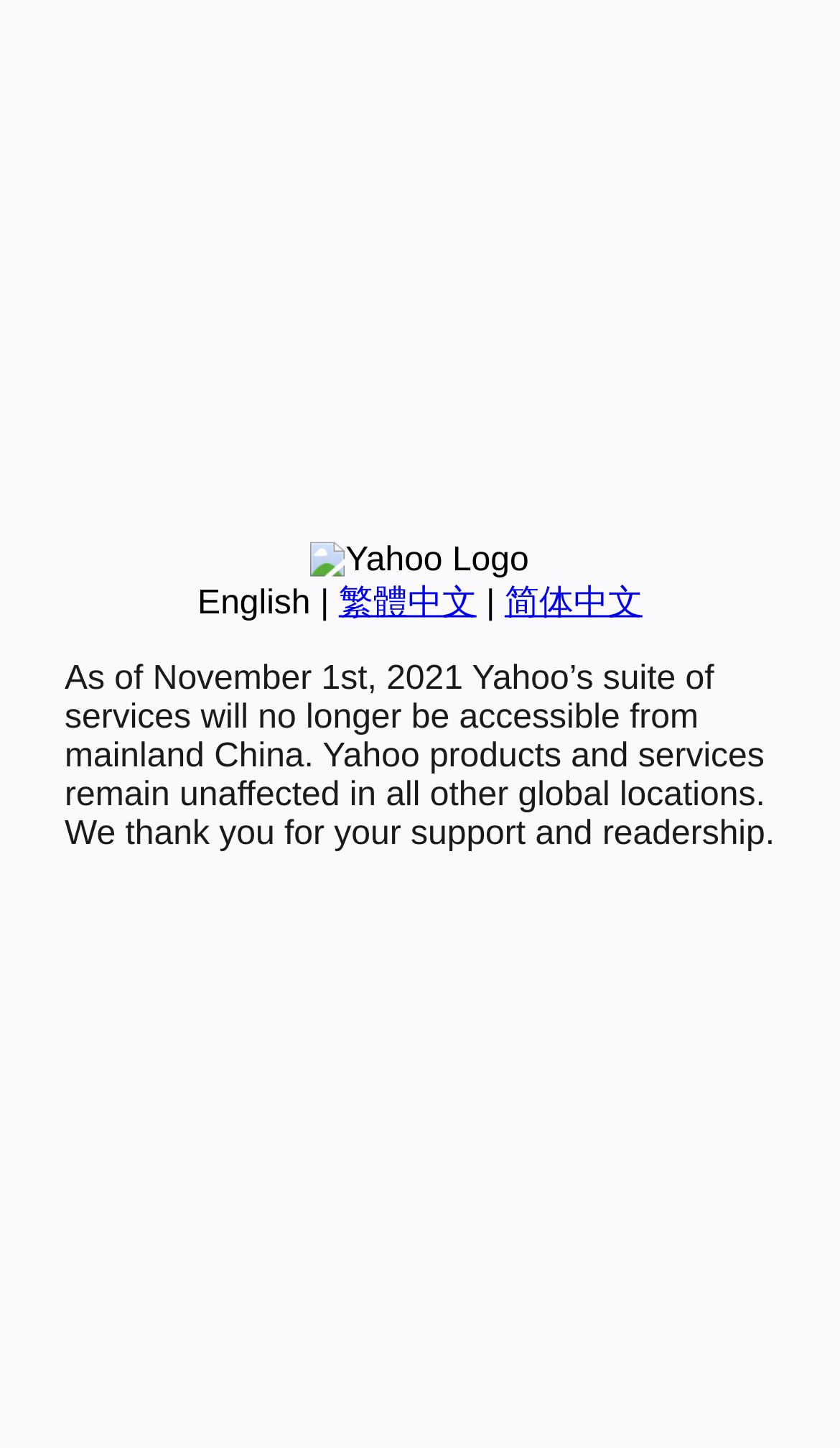Specify the bounding box coordinates (top-left x, top-left y, bottom-right x, bottom-right y) of the UI element in the screenshot that matches this description: 繁體中文

[0.403, 0.404, 0.567, 0.429]